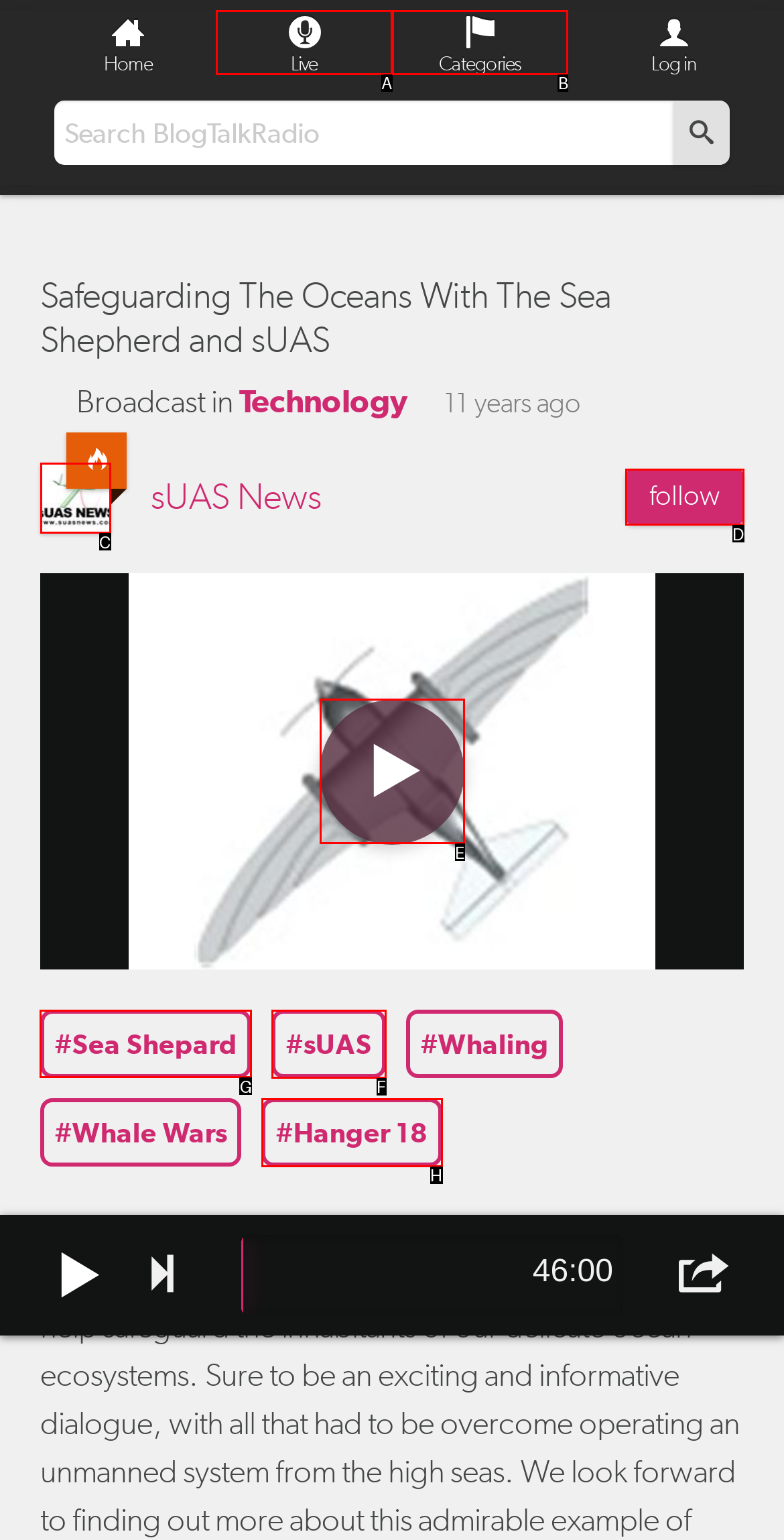Find the correct option to complete this instruction: read about Sea Shepherd. Reply with the corresponding letter.

G